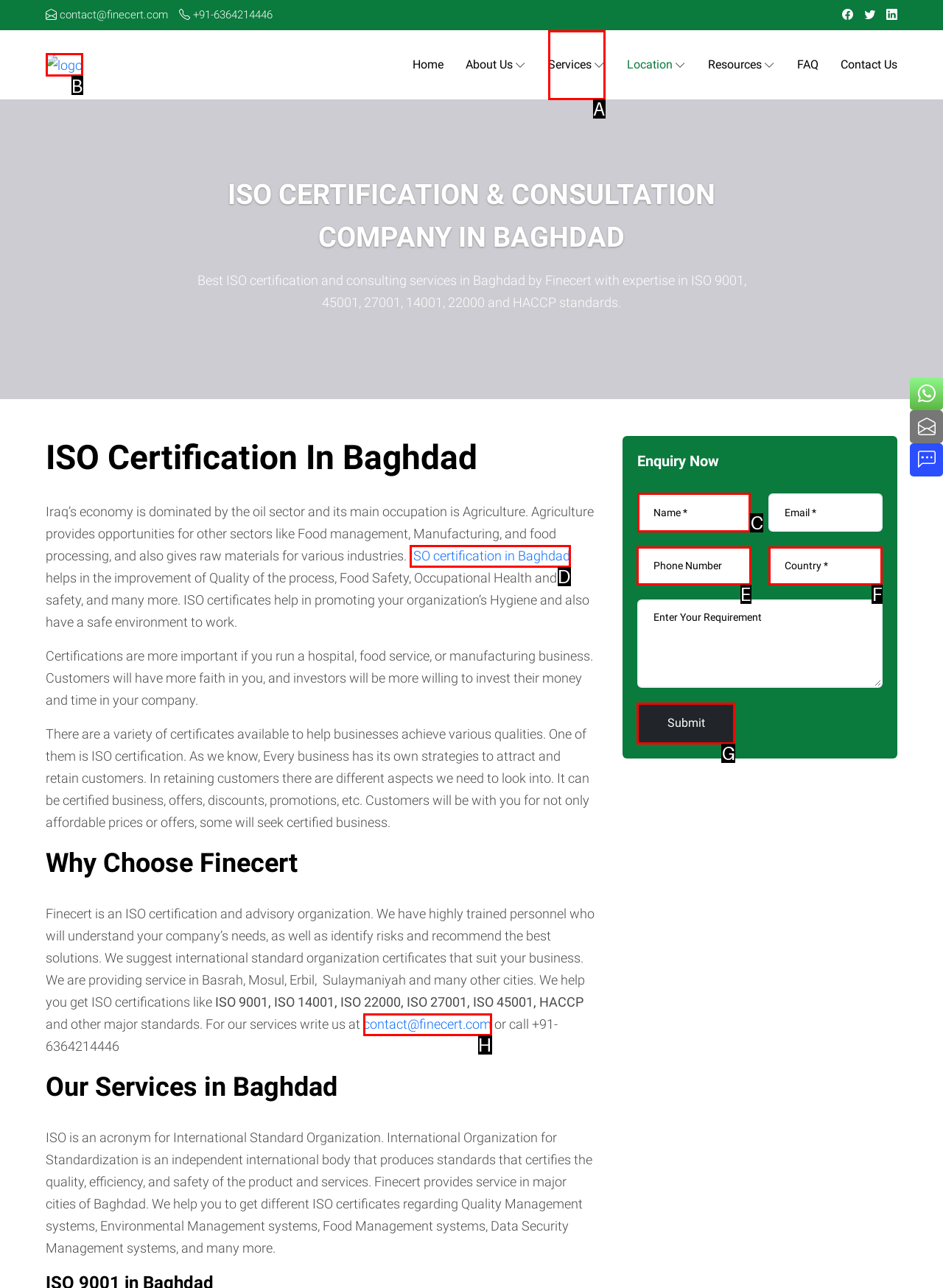For the task: Go to the sports section, tell me the letter of the option you should click. Answer with the letter alone.

None